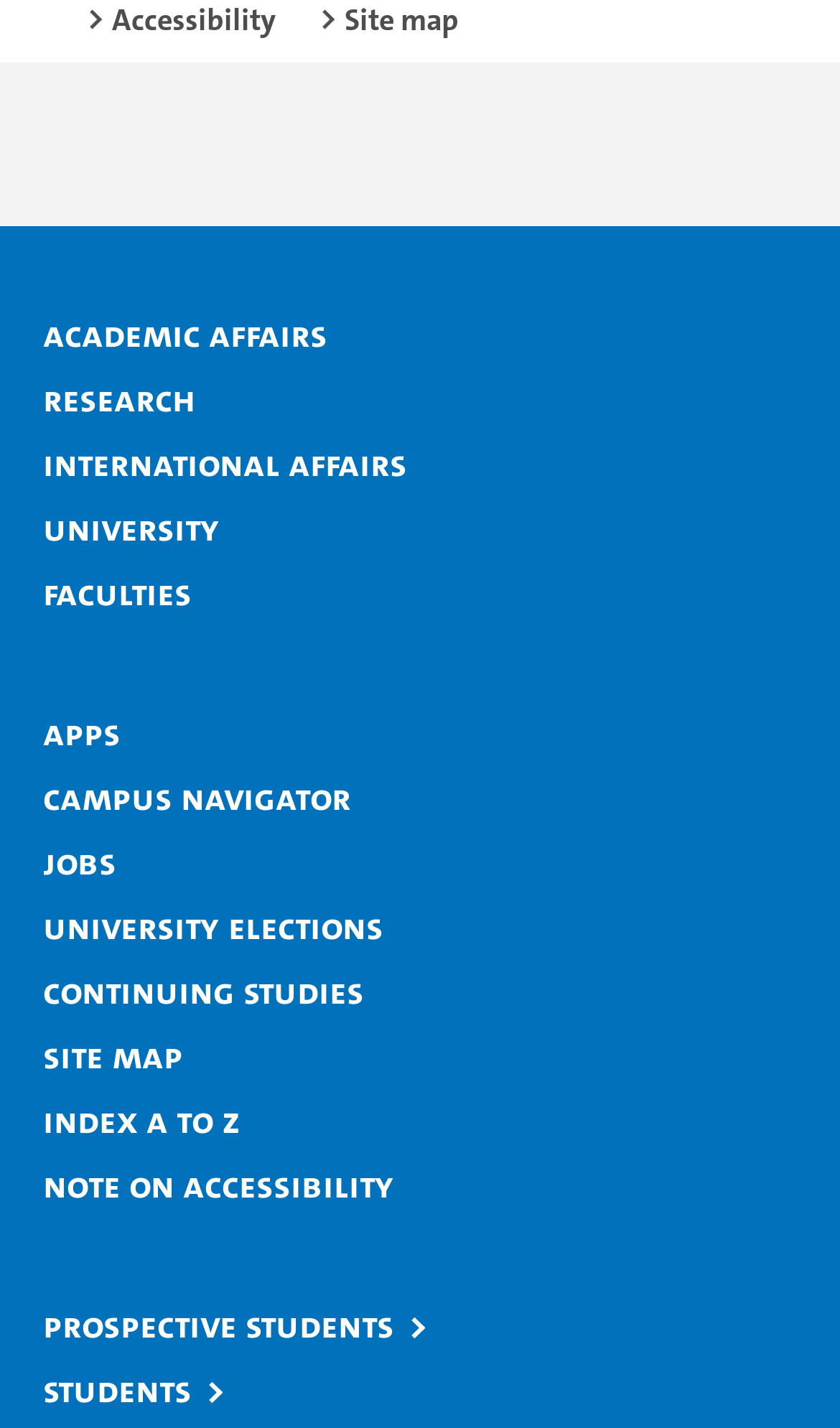Please find the bounding box for the UI element described by: "Note on accessibility".

[0.051, 0.814, 0.51, 0.847]